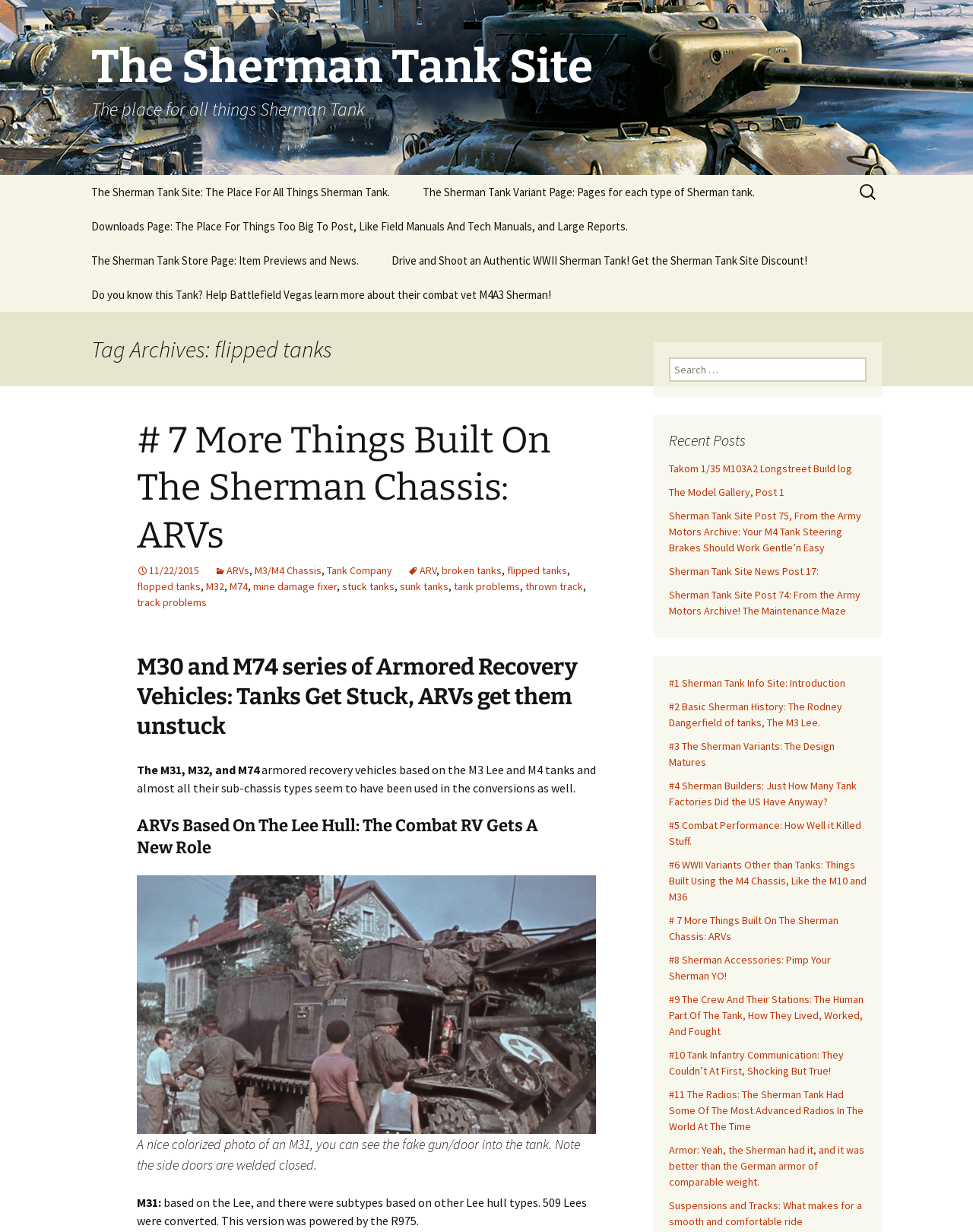Provide a comprehensive description of the webpage.

The webpage is about the Sherman Tank, a World War II-era tank. At the top, there is a heading that reads "The Sherman Tank Site" and a subheading that says "The place for all things Sherman Tank." Below this, there is a link to skip to the content.

The main content of the page is divided into several sections, each with a list of links related to the Sherman Tank. The first section has links to pages about the tank's author, art, and gun data. The second section has links to pages about the tank's variants, including the M4, M4A1, M4A2, and M4A3.

The third section has links to pages about the tank's components, such as the engine, suspension, and tracks. The fourth section has links to pages about the tank's makers, hull components, and fire suppression system.

The fifth section has links to pages about the tank's turrets, gunner's position, and loader's position. The sixth section has links to pages about the tank's glossary, variants, and downloads.

On the right side of the page, there is a search bar with a prompt to search for specific topics. Below the search bar, there is a section with links to pages about airplane-related topics, ships, and a Sherman Tank store.

At the bottom of the page, there is a section with a heading that reads "Tag Archives: flipped tanks" and a subheading that says "# 7 More Things Built On The Sherman Chassis: ARVs." This section has links to related topics, including ARVs, M3/M4 chassis, tank companies, and broken tanks.